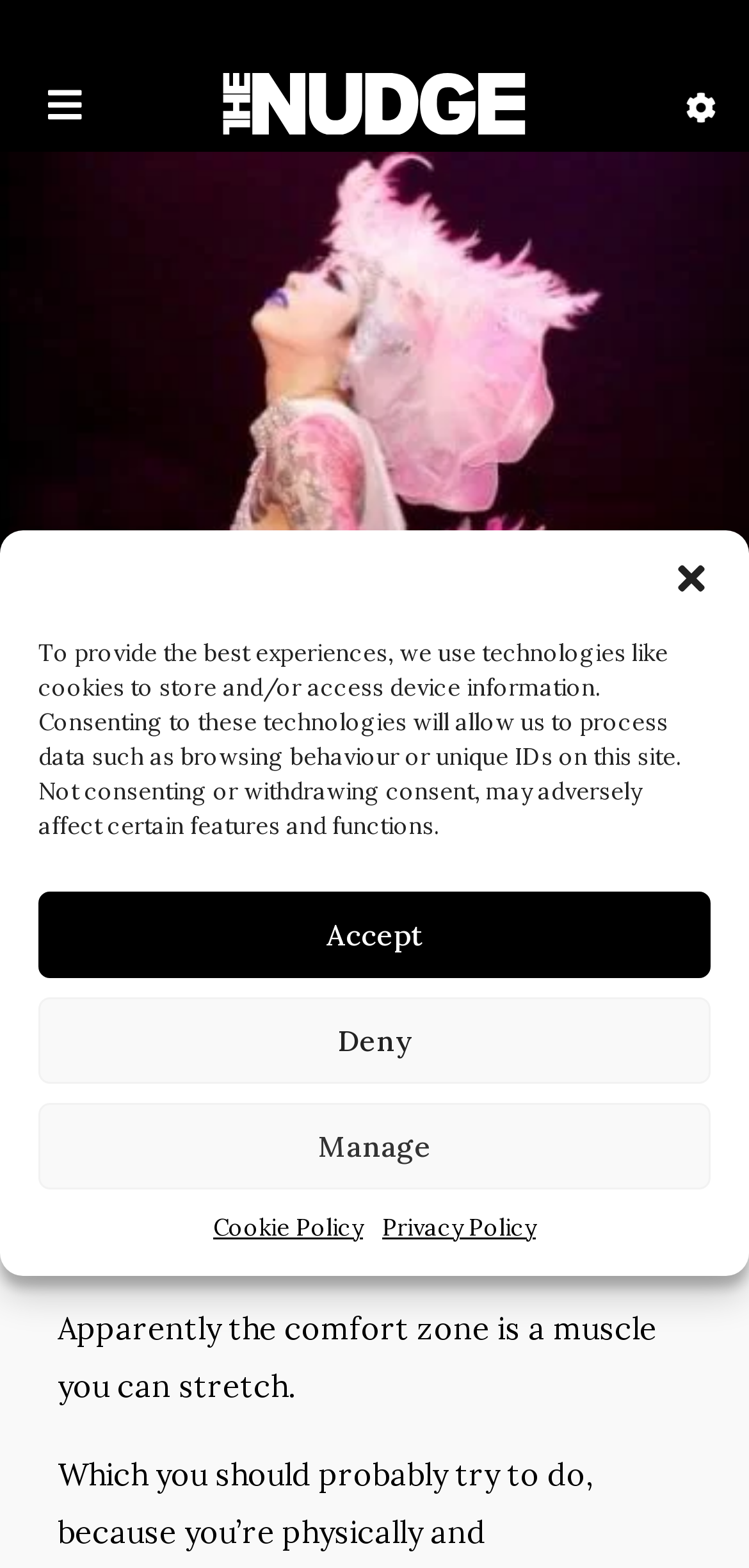Determine the bounding box of the UI element mentioned here: "Deny". The coordinates must be in the format [left, top, right, bottom] with values ranging from 0 to 1.

[0.051, 0.636, 0.949, 0.691]